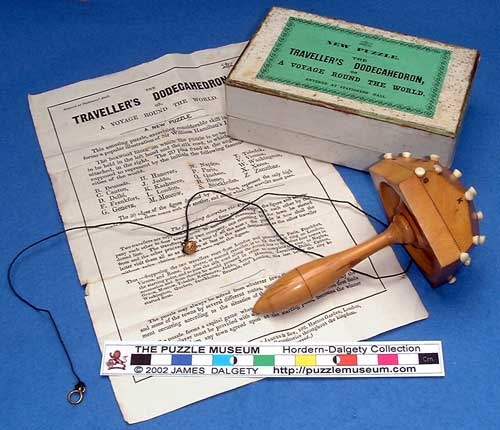What is the material of the base?
Answer the question in a detailed and comprehensive manner.

The caption states that the dodecahedron's design is 'mounted on a boxwood base', indicating that the material of the base is boxwood.